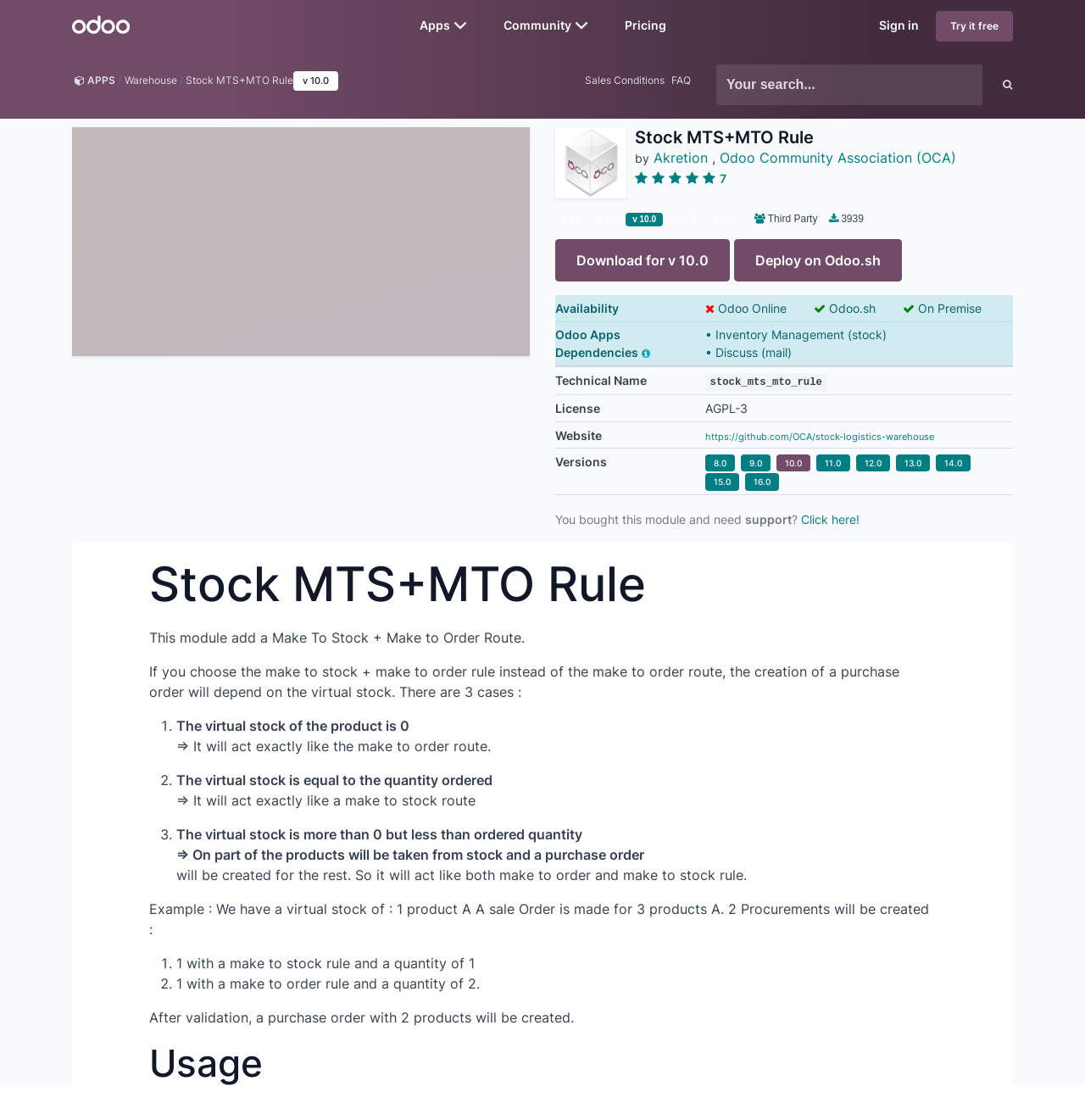Give a one-word or one-phrase response to the question: 
Who are the authors of this app?

Akretion and Odoo Community Association (OCA)